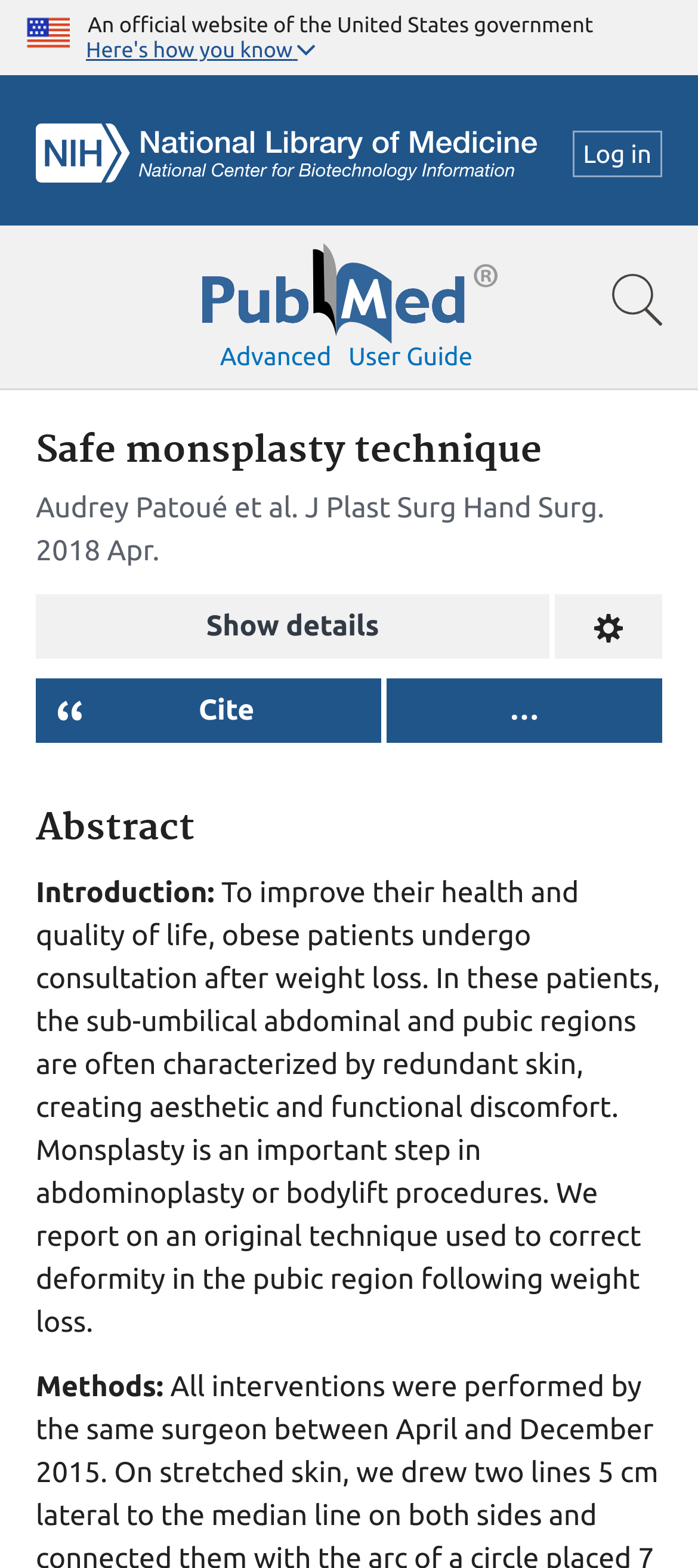Can you specify the bounding box coordinates of the area that needs to be clicked to fulfill the following instruction: "Show article details"?

[0.051, 0.379, 0.787, 0.42]